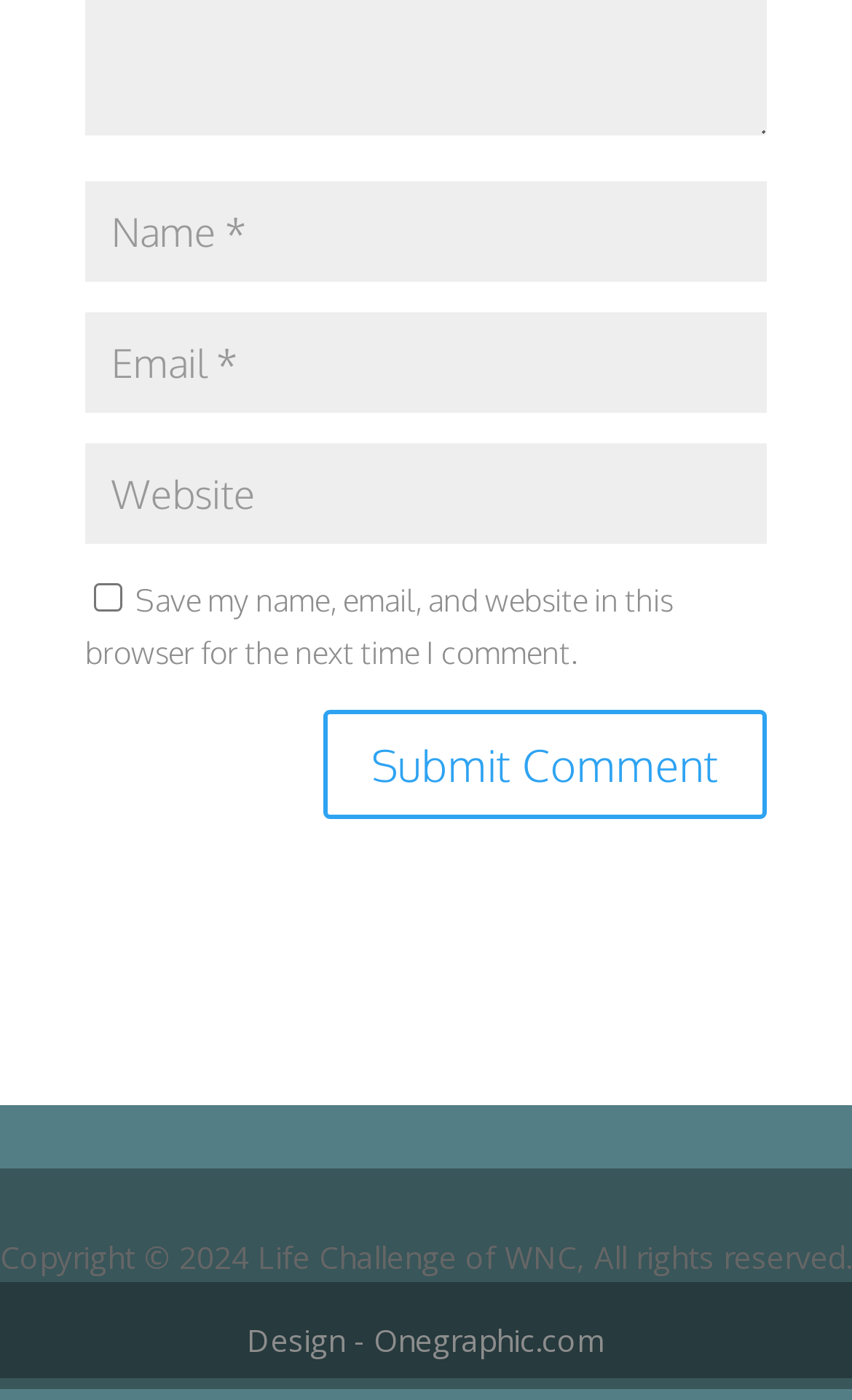Provide a short answer to the following question with just one word or phrase: Who designed the website?

Onegraphic.com